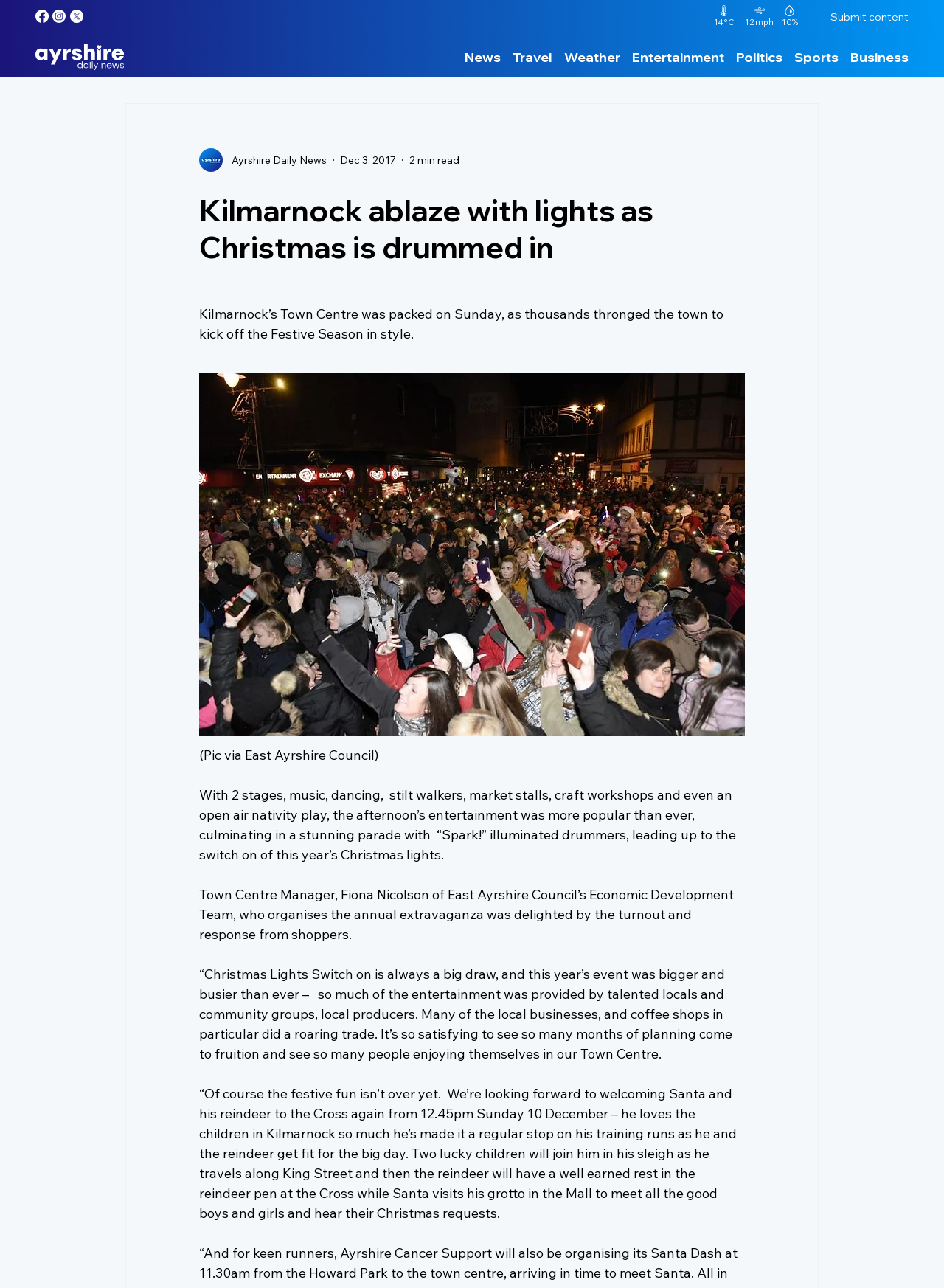Locate the bounding box coordinates of the clickable part needed for the task: "Submit content".

[0.88, 0.008, 0.962, 0.018]